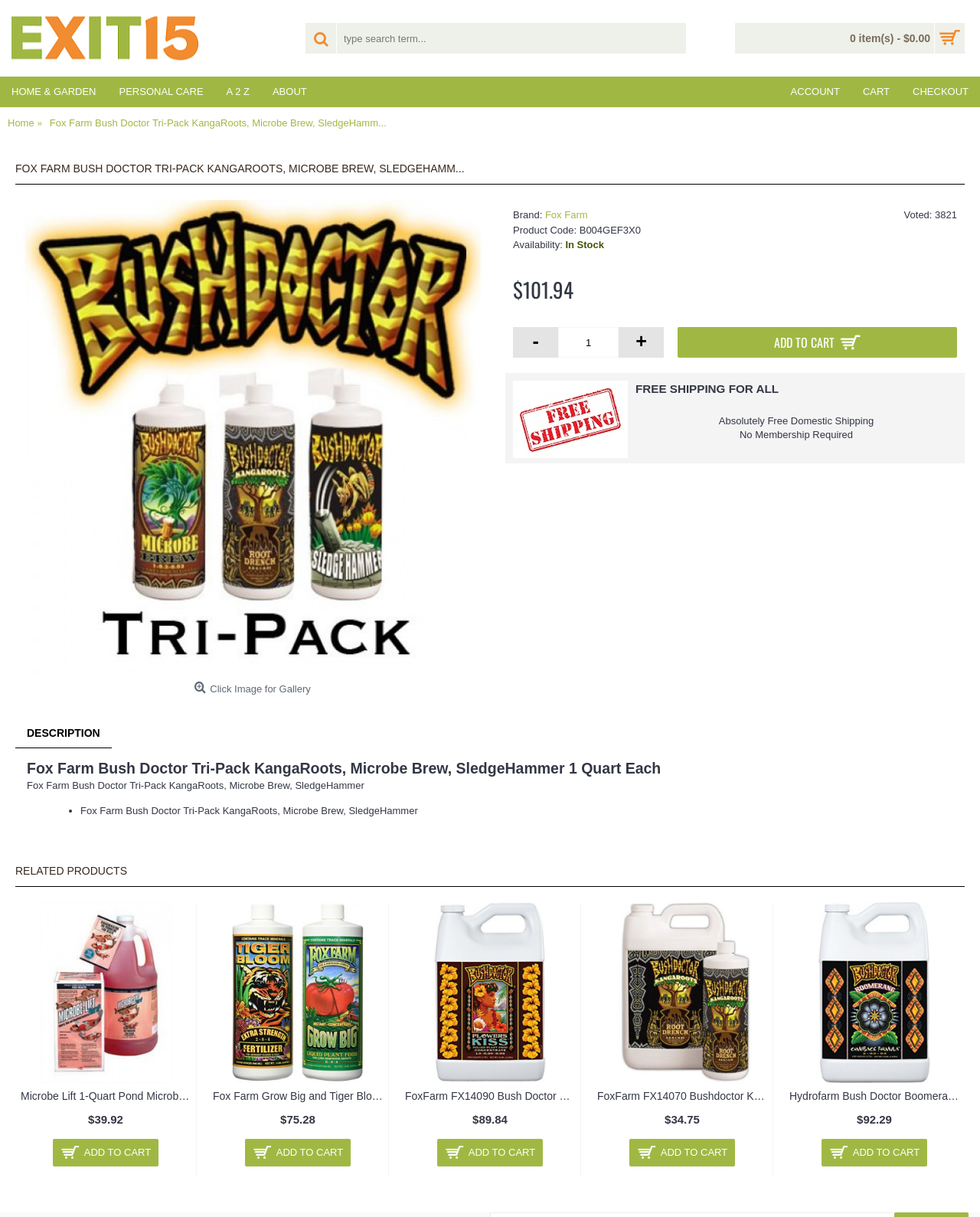Determine the bounding box coordinates of the region I should click to achieve the following instruction: "search for products". Ensure the bounding box coordinates are four float numbers between 0 and 1, i.e., [left, top, right, bottom].

[0.312, 0.019, 0.7, 0.044]